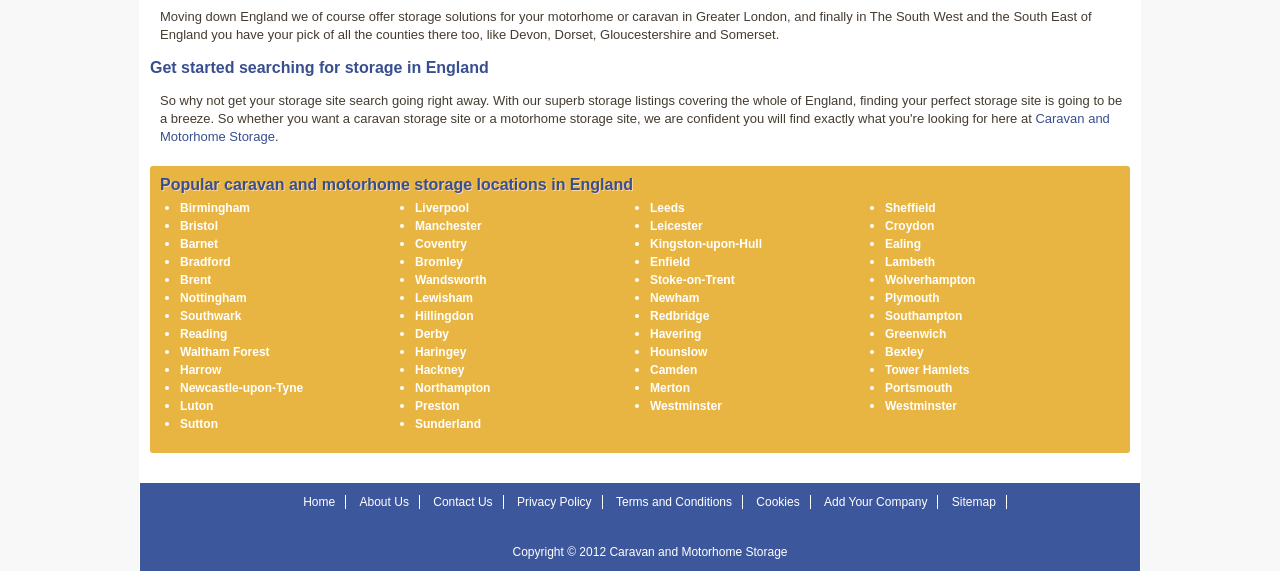Provide the bounding box coordinates of the HTML element this sentence describes: "About Us". The bounding box coordinates consist of four float numbers between 0 and 1, i.e., [left, top, right, bottom].

[0.281, 0.867, 0.319, 0.891]